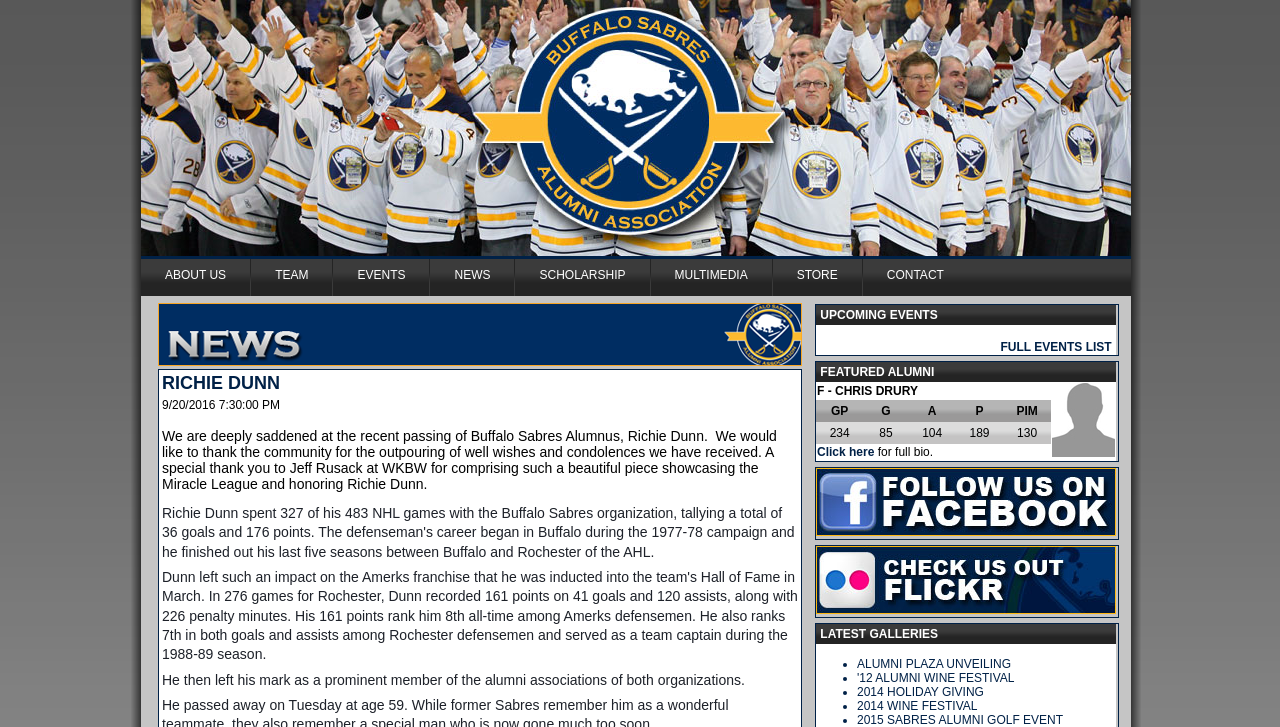Determine the bounding box coordinates of the region to click in order to accomplish the following instruction: "Click on ABOUT US". Provide the coordinates as four float numbers between 0 and 1, specifically [left, top, right, bottom].

[0.11, 0.356, 0.195, 0.404]